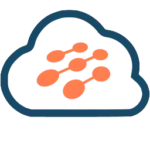What is the design style of the logo?
Please provide a single word or phrase as the answer based on the screenshot.

modern and simplistic